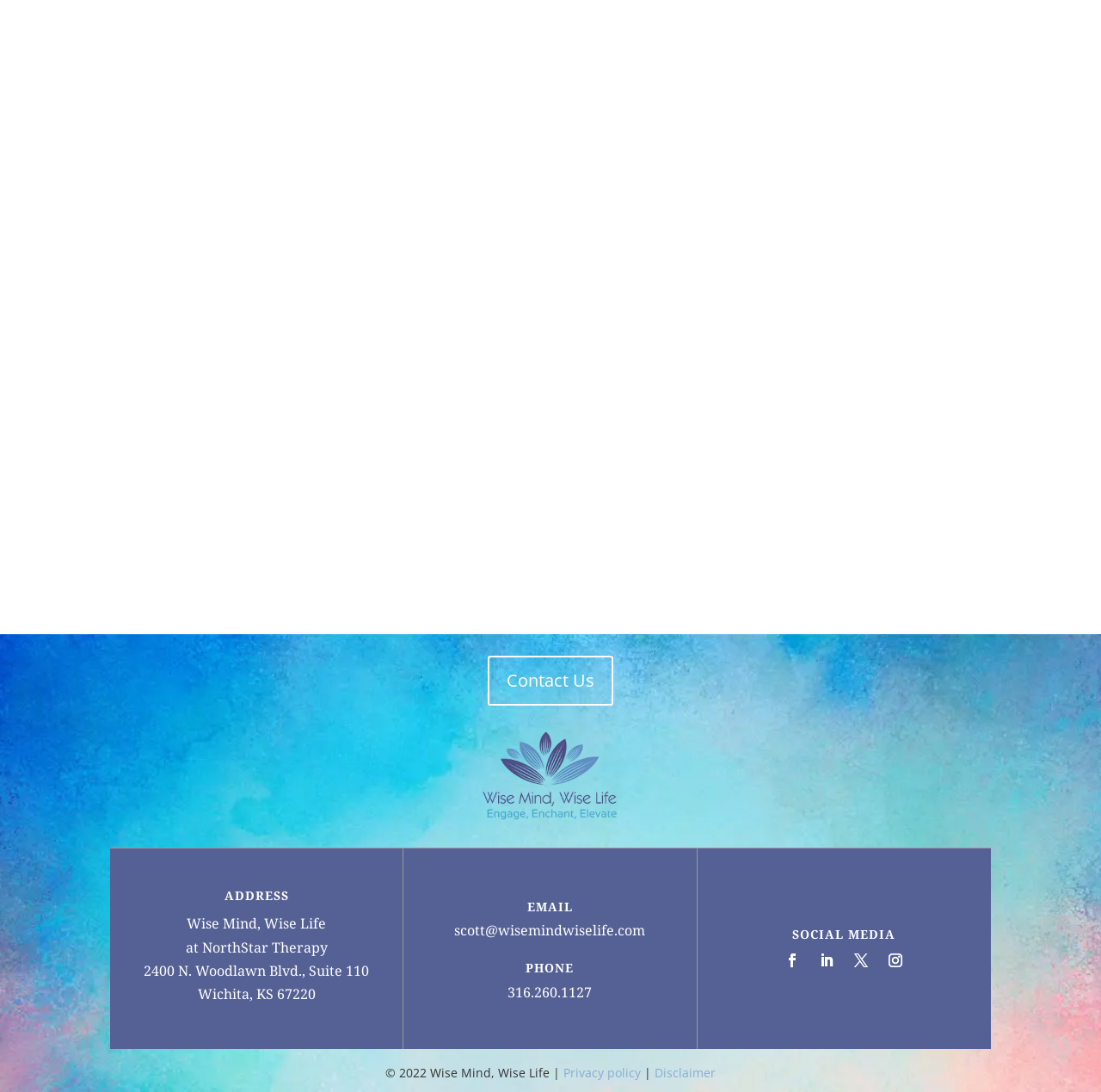What is the phone number of Wise Mind, Wise Life?
Utilize the information in the image to give a detailed answer to the question.

The phone number of Wise Mind, Wise Life is mentioned in the PHONE section at the bottom of the webpage, which is '316.260.1127'.